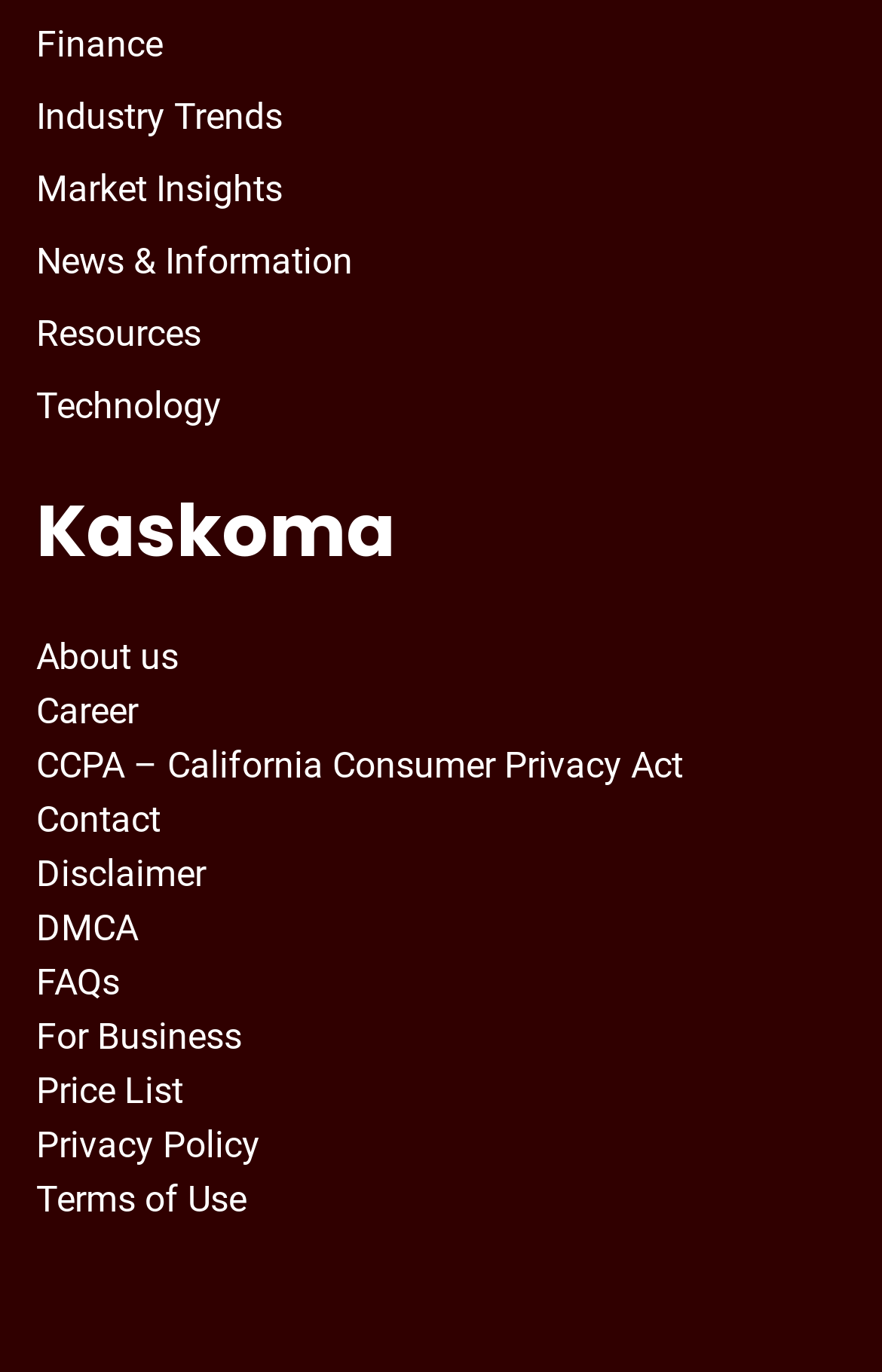Given the description Terms of Use, predict the bounding box coordinates of the UI element. Ensure the coordinates are in the format (top-left x, top-left y, bottom-right x, bottom-right y) and all values are between 0 and 1.

[0.041, 0.858, 0.279, 0.889]